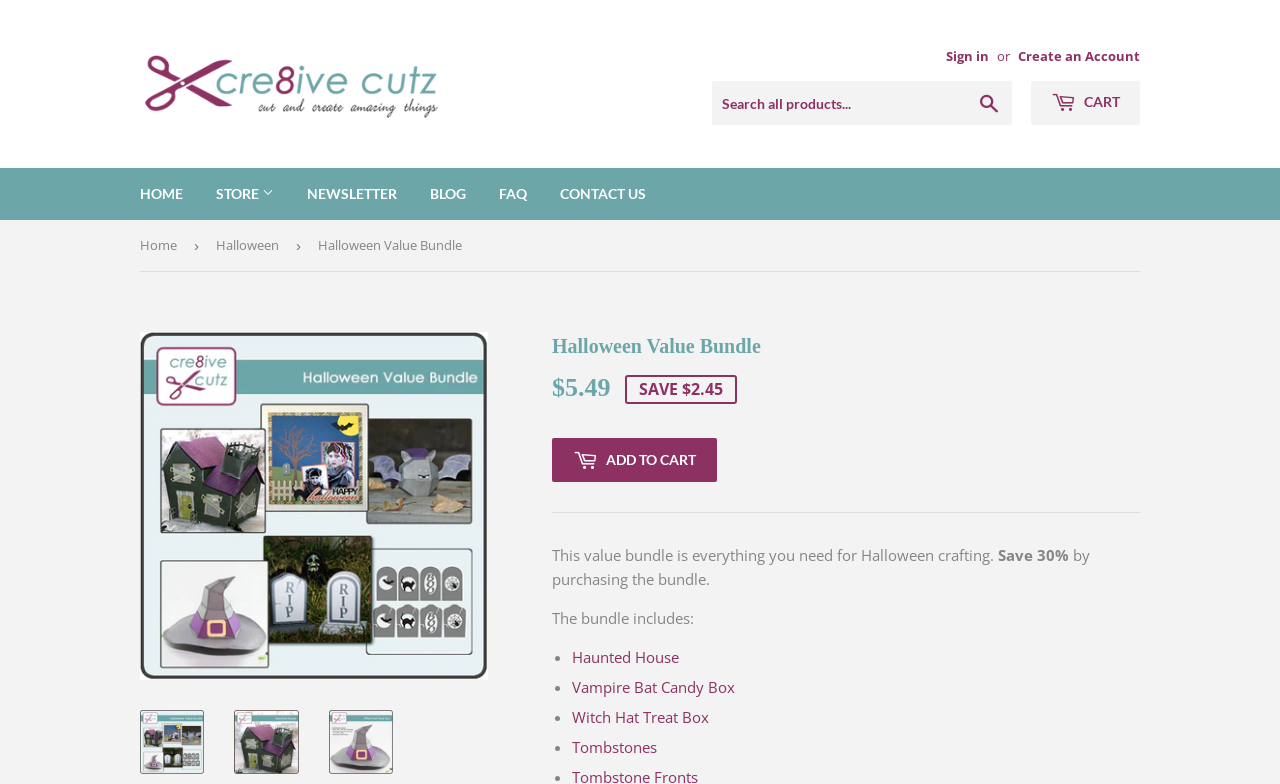Please provide the bounding box coordinates for the element that needs to be clicked to perform the following instruction: "Add to cart". The coordinates should be given as four float numbers between 0 and 1, i.e., [left, top, right, bottom].

[0.431, 0.558, 0.56, 0.614]